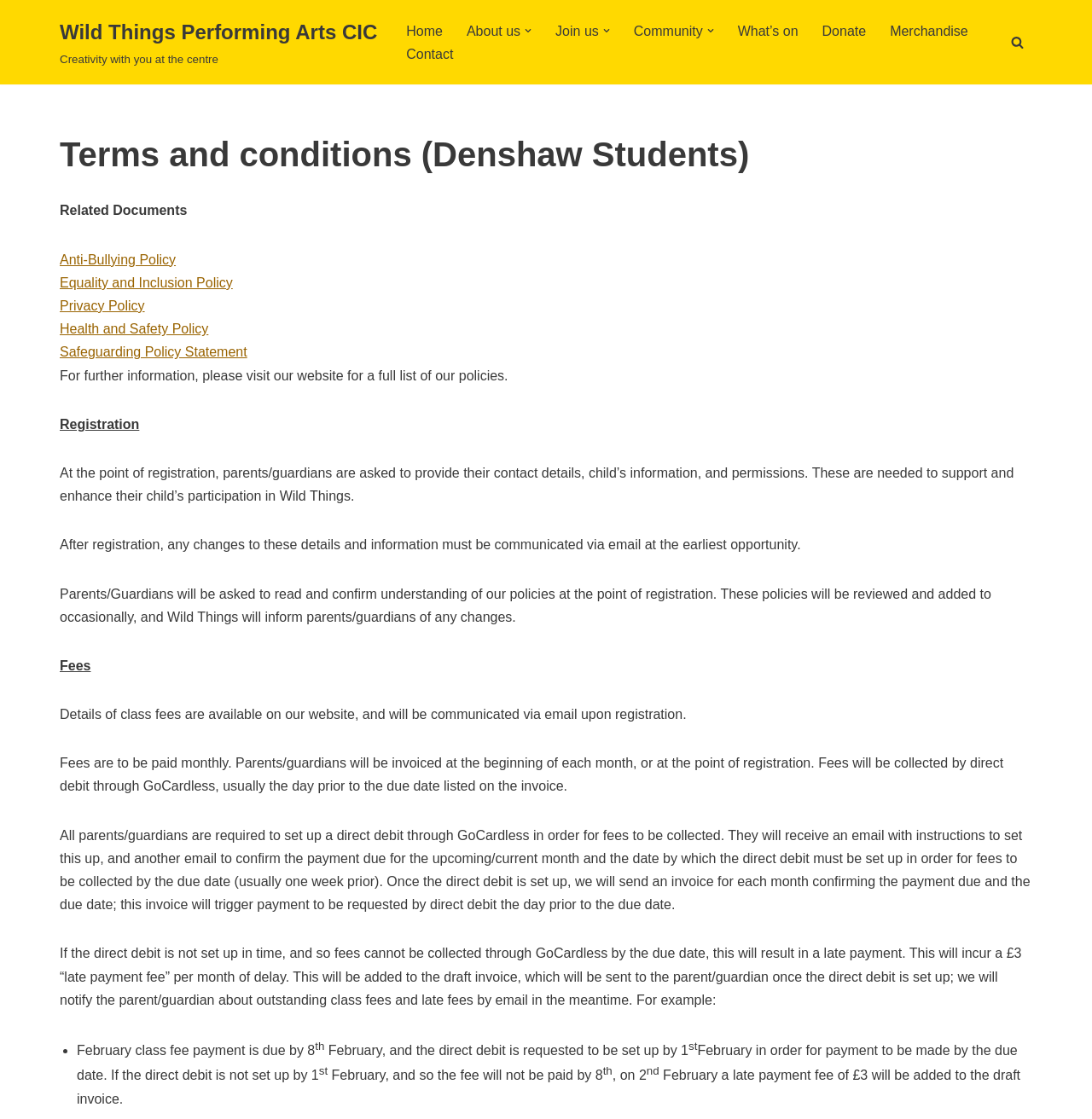What is the organization's name?
Give a detailed explanation using the information visible in the image.

The organization's name can be found in the link 'Wild Things Performing Arts CIC Creativity with you at the centre' which is located at the top of the webpage.